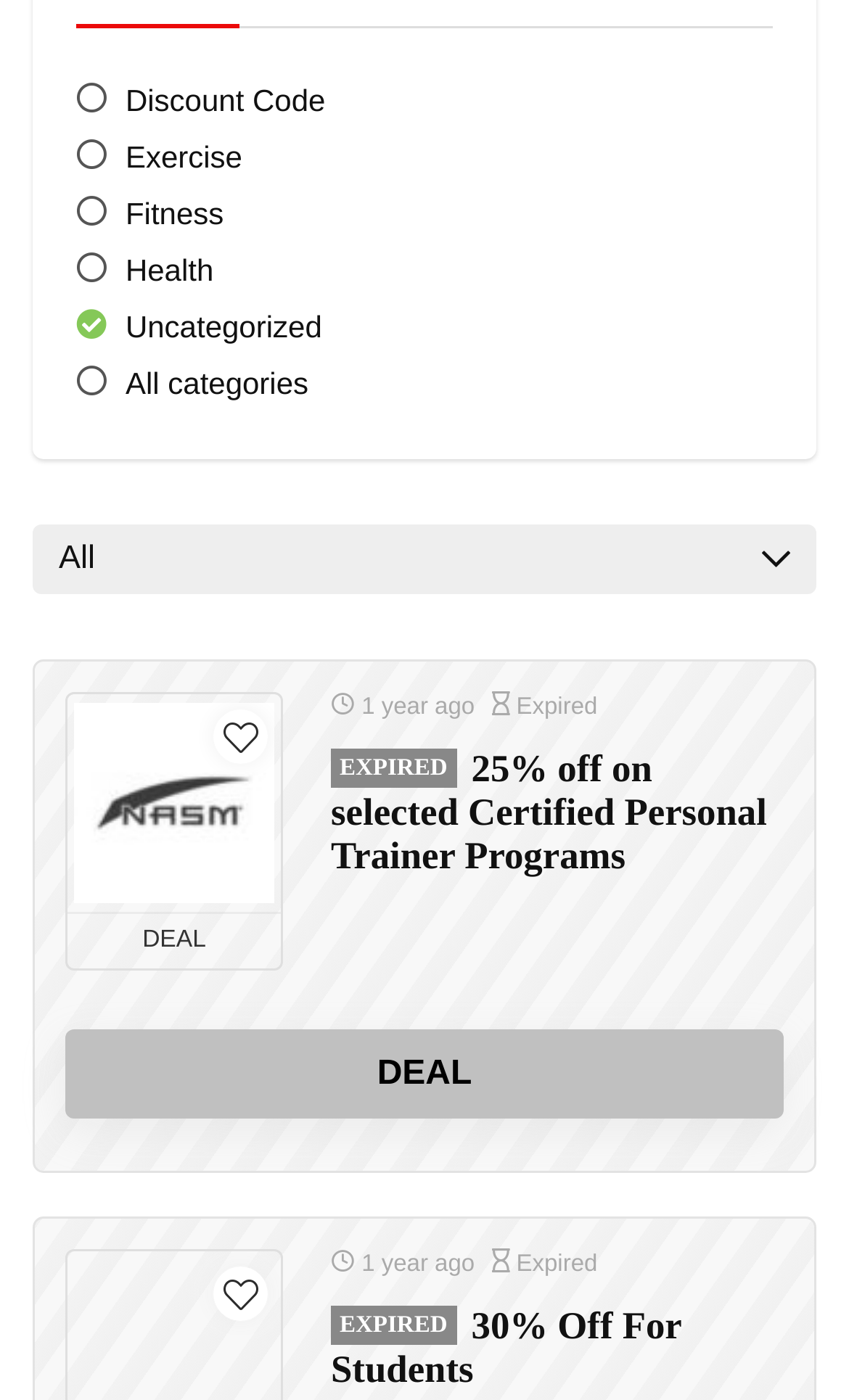Locate the bounding box coordinates of the element that should be clicked to fulfill the instruction: "Click on Discount Code".

[0.09, 0.058, 0.383, 0.085]